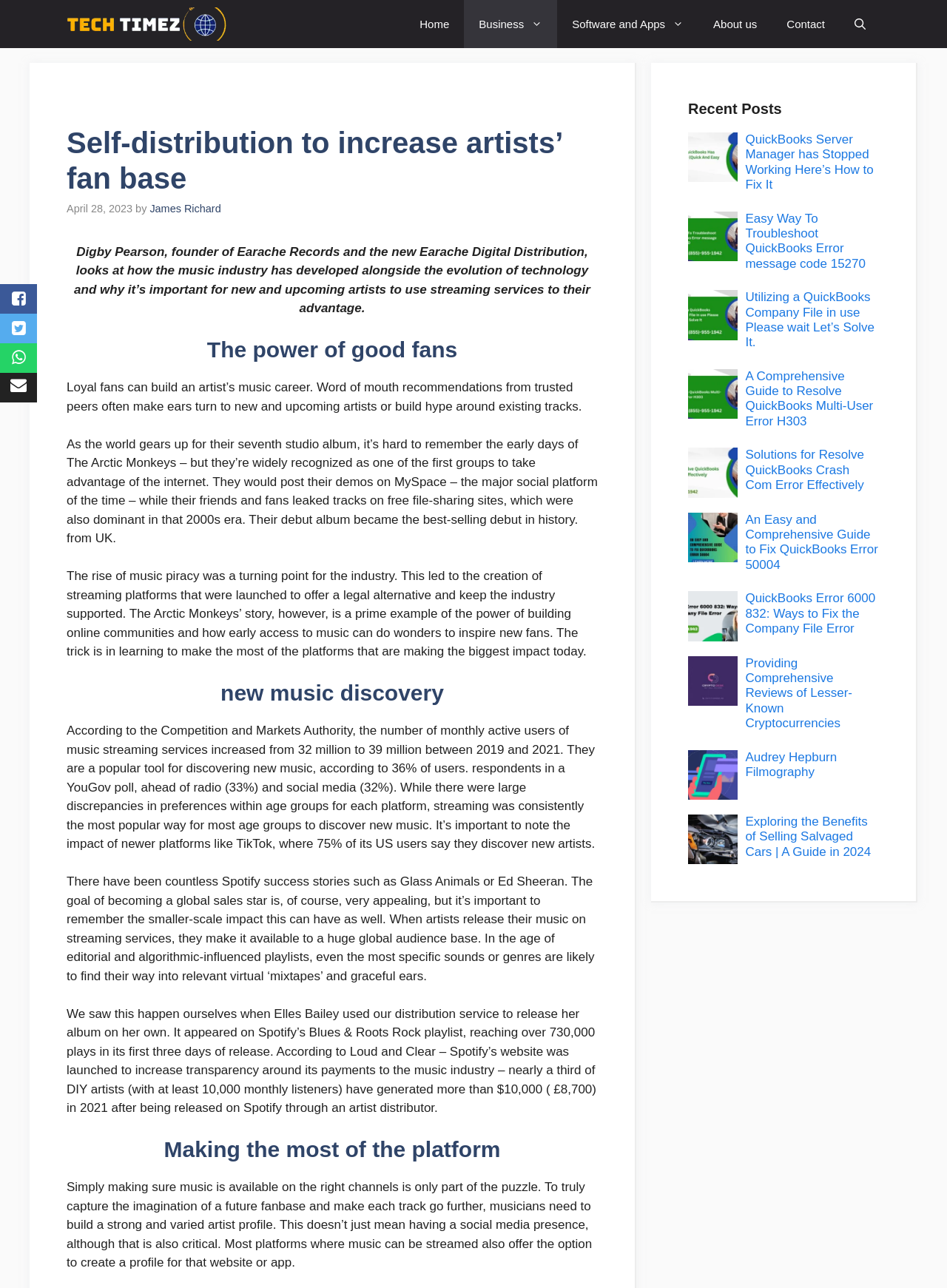Find the bounding box coordinates for the area that should be clicked to accomplish the instruction: "View the 'Recent Posts' section".

[0.727, 0.078, 0.928, 0.091]